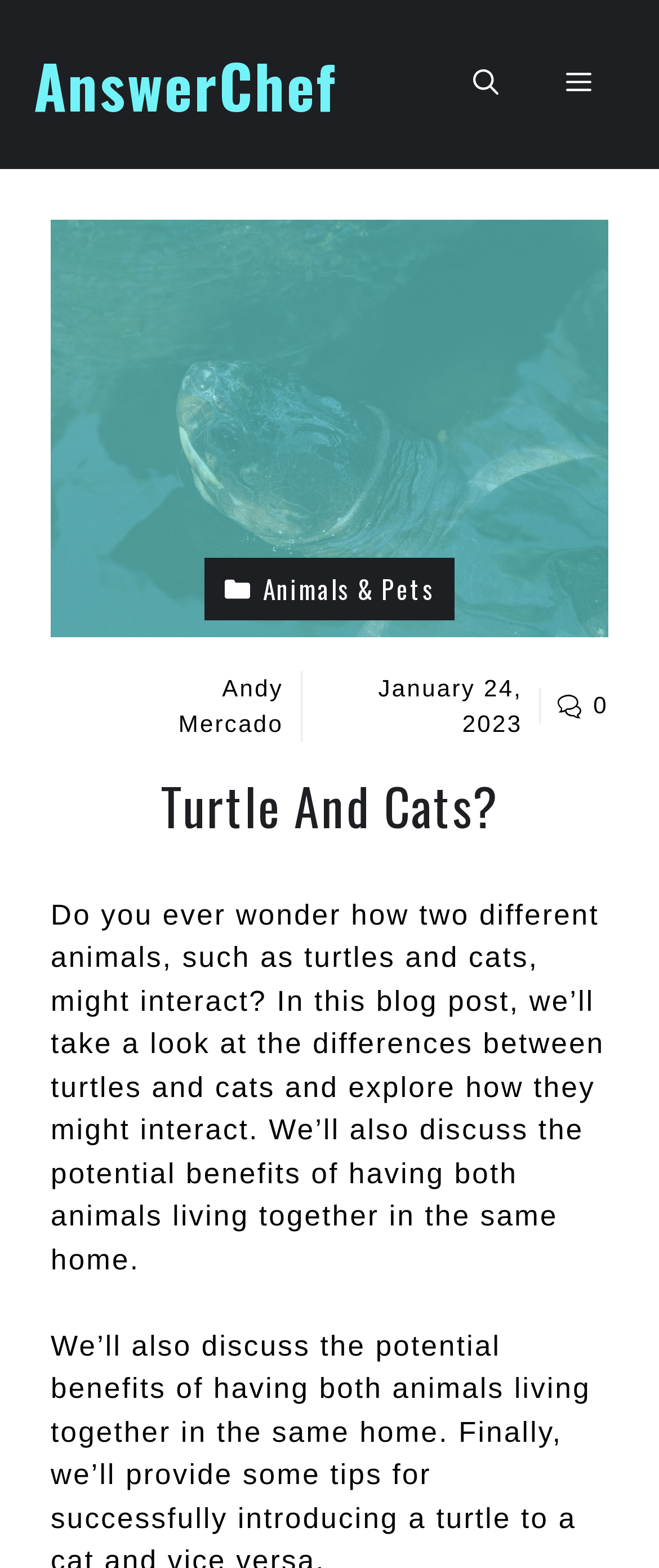What category does this blog post belong to?
Provide a concise answer using a single word or phrase based on the image.

Animals & Pets